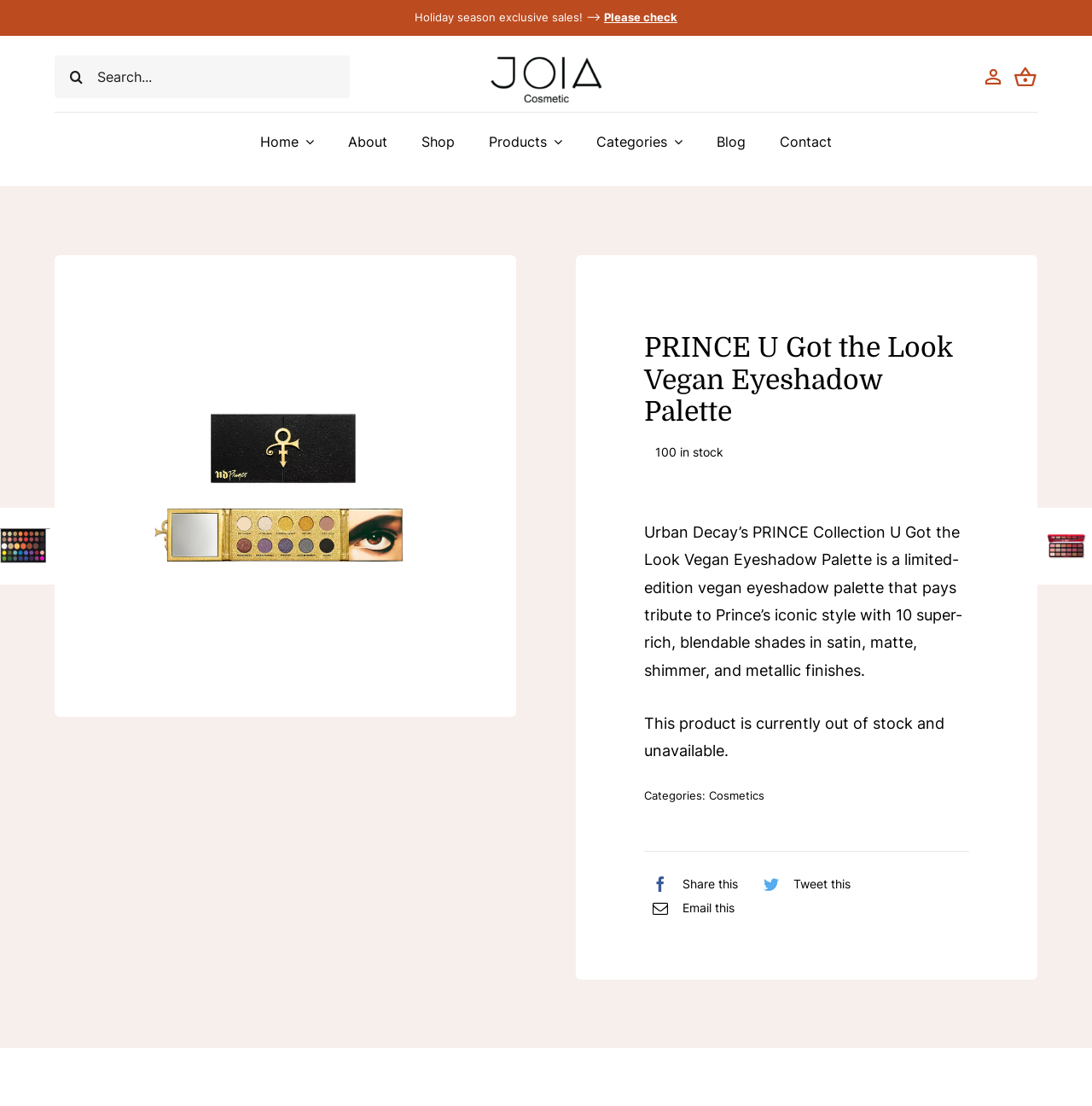Please determine the bounding box coordinates for the UI element described as: "Share this".

[0.59, 0.788, 0.676, 0.81]